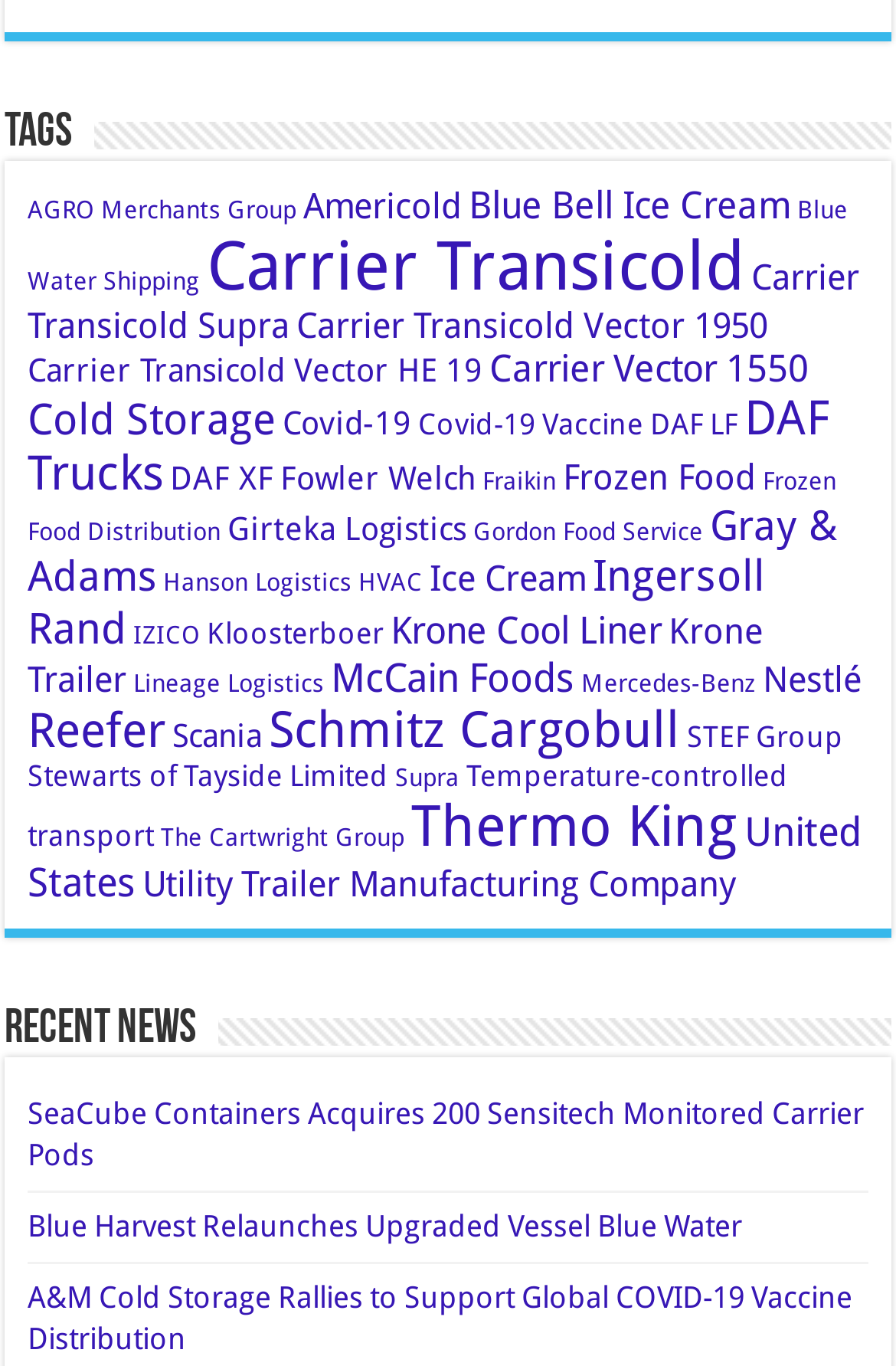Indicate the bounding box coordinates of the element that needs to be clicked to satisfy the following instruction: "Learn about Covid-19 Vaccine". The coordinates should be four float numbers between 0 and 1, i.e., [left, top, right, bottom].

[0.467, 0.297, 0.718, 0.322]